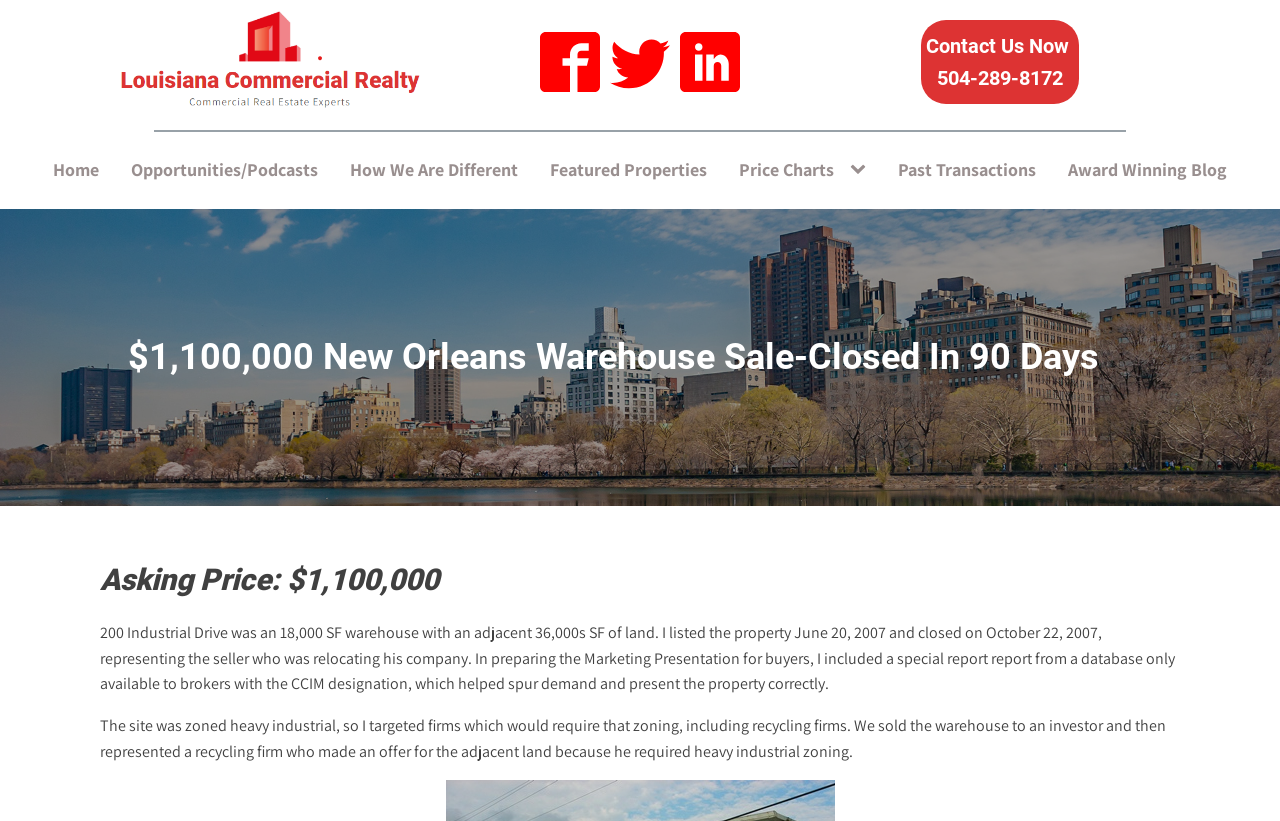Explain in detail what is displayed on the webpage.

The webpage is about a commercial realty company, specifically showcasing a successful warehouse sale in New Orleans. At the top, there are three social media links to Facebook, Twitter, and LinkedIn, each accompanied by an icon. To the right of these links, there is a "Contact Us Now" button with a phone number.

Below these links, there is a main navigation menu with seven items: Home, Opportunities/Podcasts, How We Are Different, Featured Properties, Price Charts, Past Transactions, and Award Winning Blog.

The main content of the page is divided into two sections. The first section has a large heading that reads "$1,100,000 New Orleans Warehouse Sale-Closed In 90 Days" and a subheading that displays the asking price of $1,100,000. 

The second section contains two paragraphs of text that describe the warehouse sale. The first paragraph explains the property details, including its size and the seller's relocation. The second paragraph discusses the marketing strategy, targeting firms that require heavy industrial zoning, and the successful sale of the warehouse and adjacent land to a recycling firm.

Overall, the webpage appears to be a case study or a success story of a commercial realty transaction, highlighting the company's expertise and services.